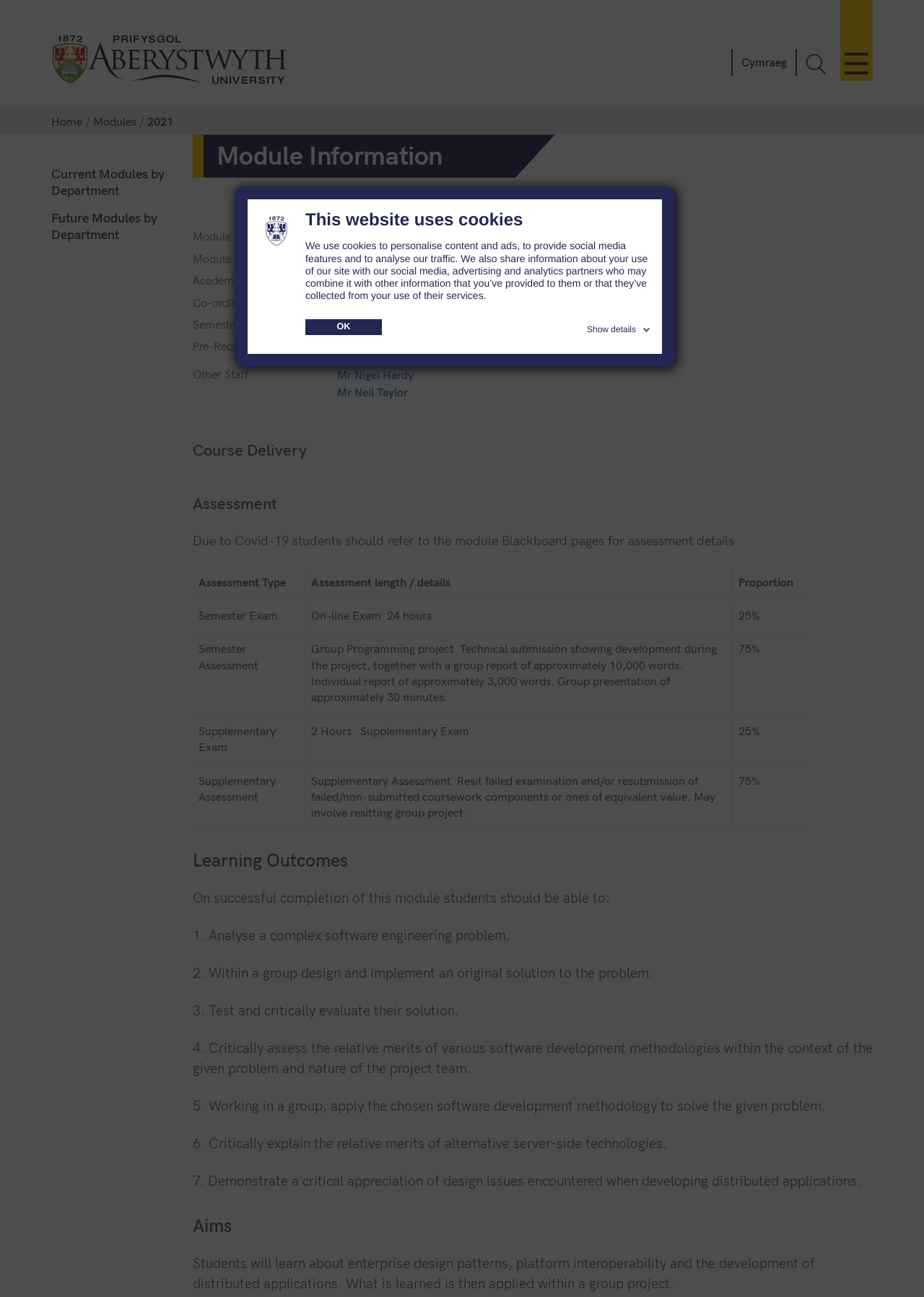Please give a concise answer to this question using a single word or phrase: 
How many learning outcomes are there for this module?

7